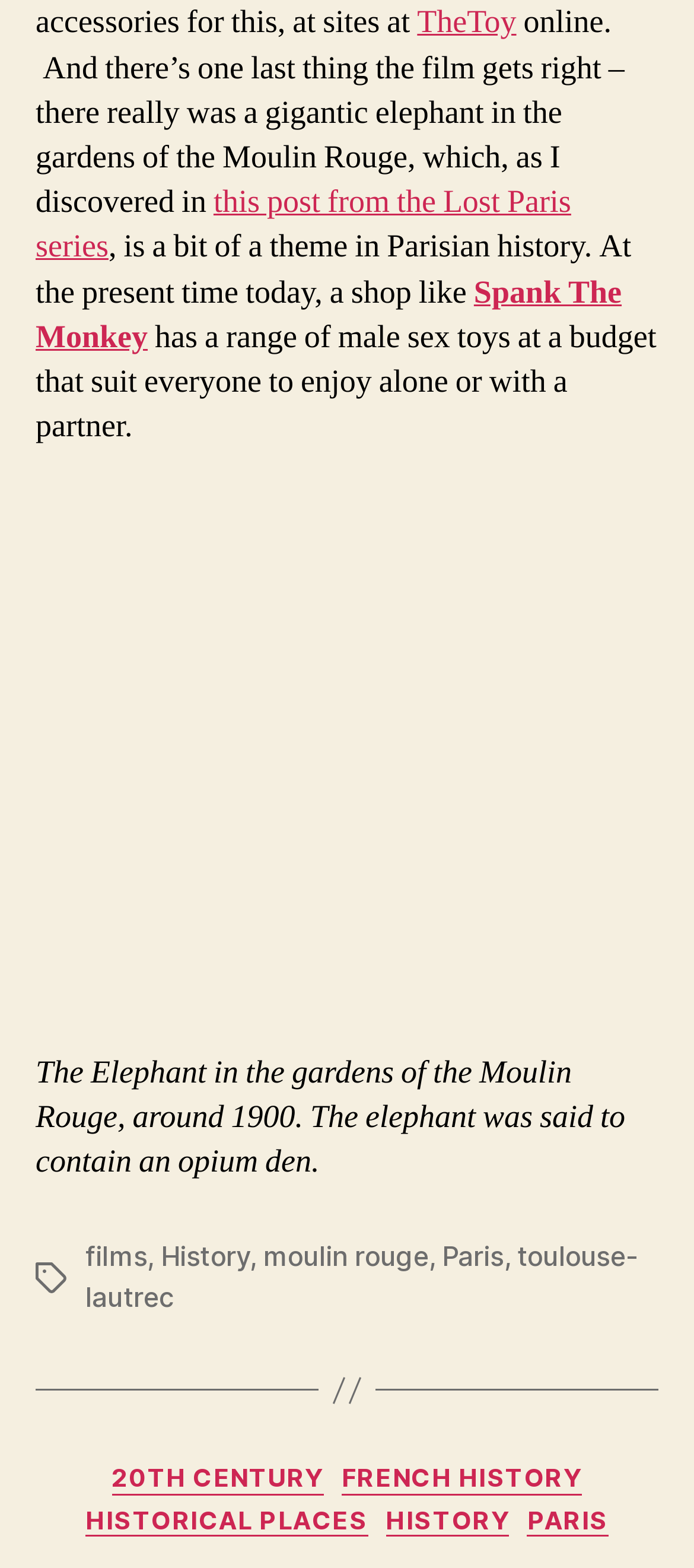What type of products are sold at Spank The Monkey?
Utilize the information in the image to give a detailed answer to the question.

According to the text, Spank The Monkey has a range of male sex toys at a budget that suit everyone to enjoy alone or with a partner.